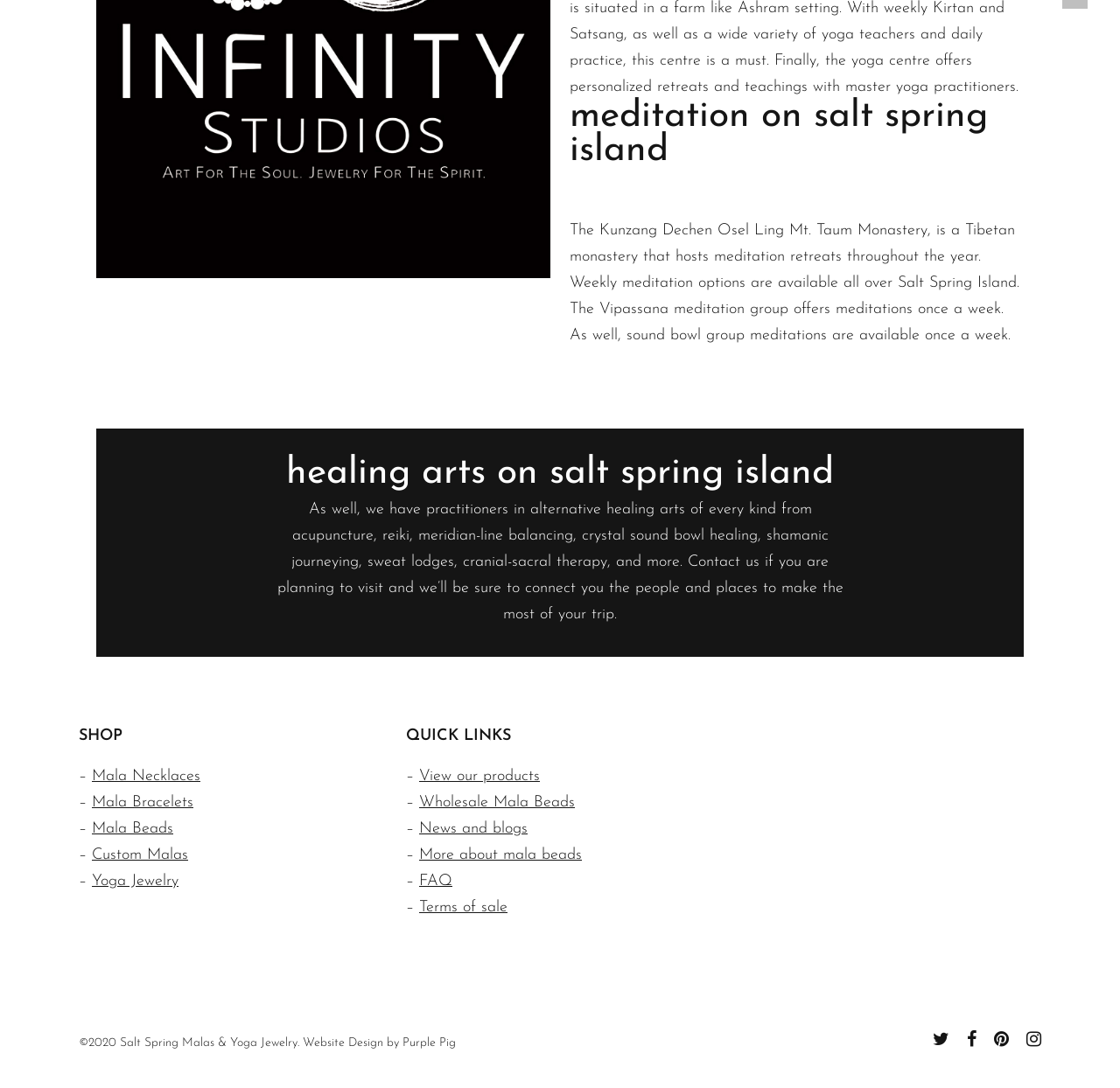Given the description "Mala Necklaces", determine the bounding box of the corresponding UI element.

[0.082, 0.706, 0.179, 0.721]